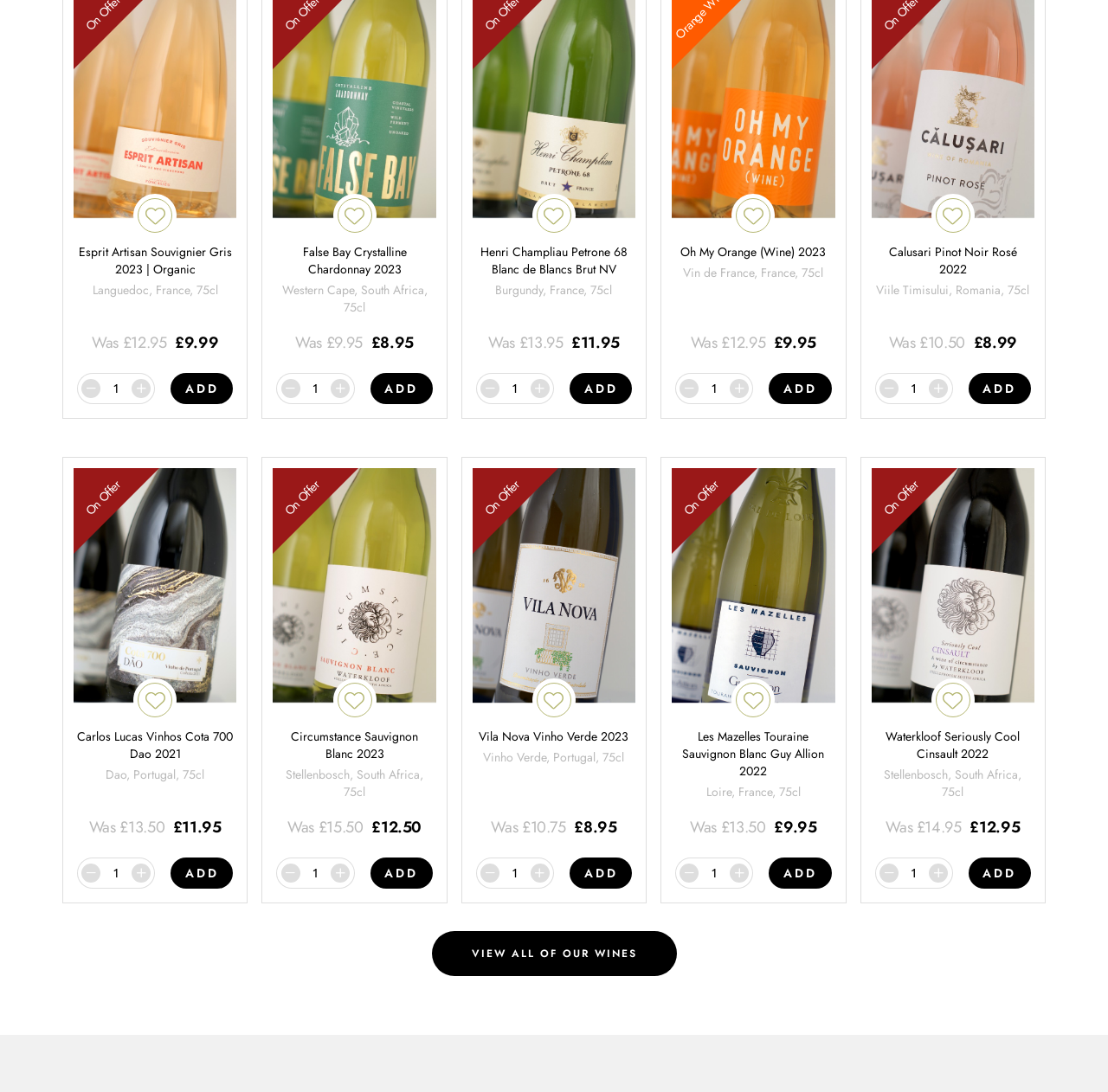What is the price of Esprit Artisan Souvignier Gris 2023?
Using the image as a reference, answer the question with a short word or phrase.

£9.99